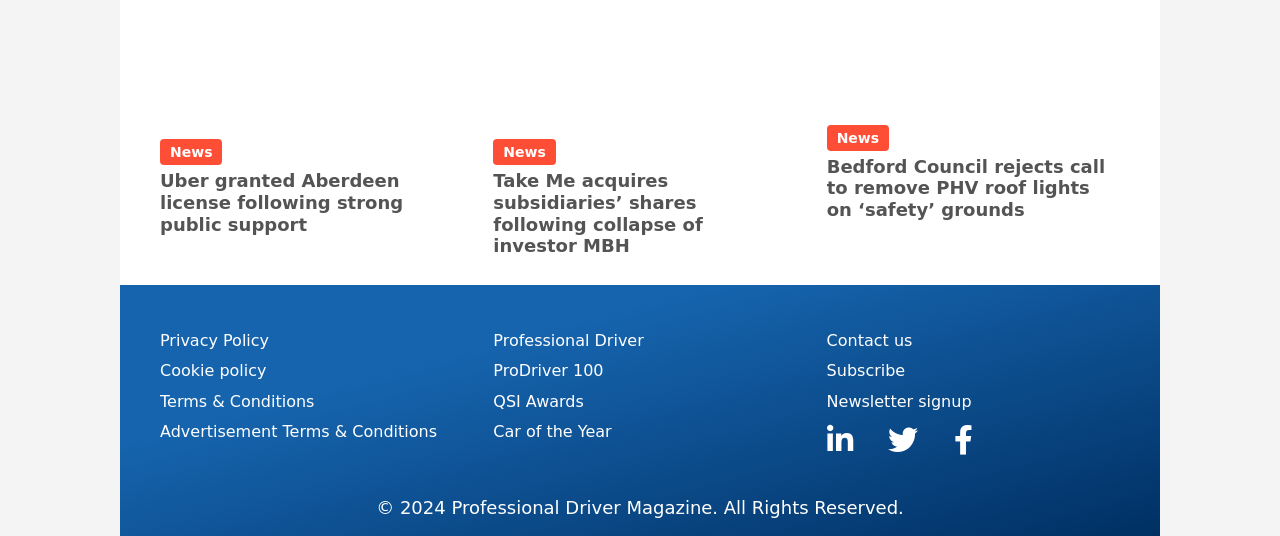Please find the bounding box coordinates of the element that must be clicked to perform the given instruction: "Go to Privacy Policy". The coordinates should be four float numbers from 0 to 1, i.e., [left, top, right, bottom].

[0.125, 0.606, 0.354, 0.661]